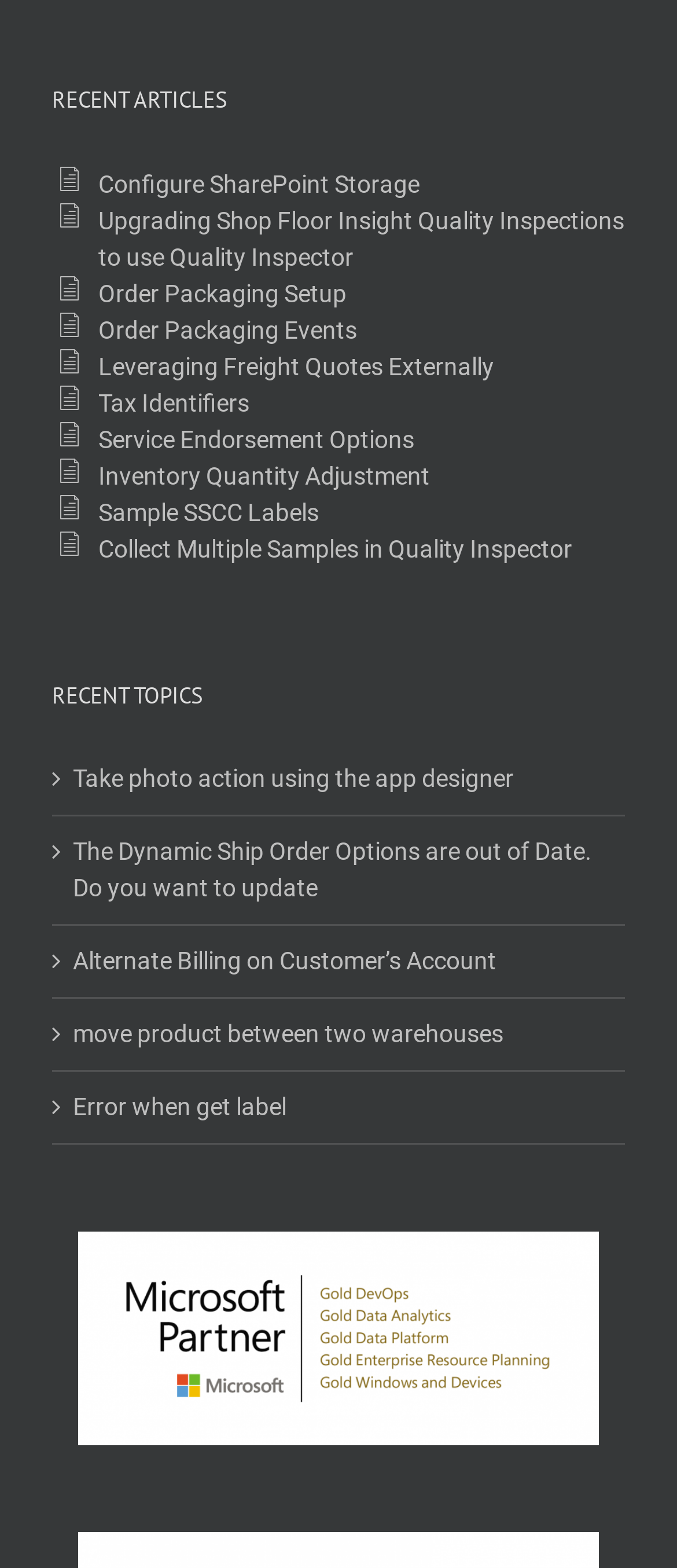Can you specify the bounding box coordinates for the region that should be clicked to fulfill this instruction: "Configure SharePoint Storage".

[0.086, 0.106, 0.923, 0.129]